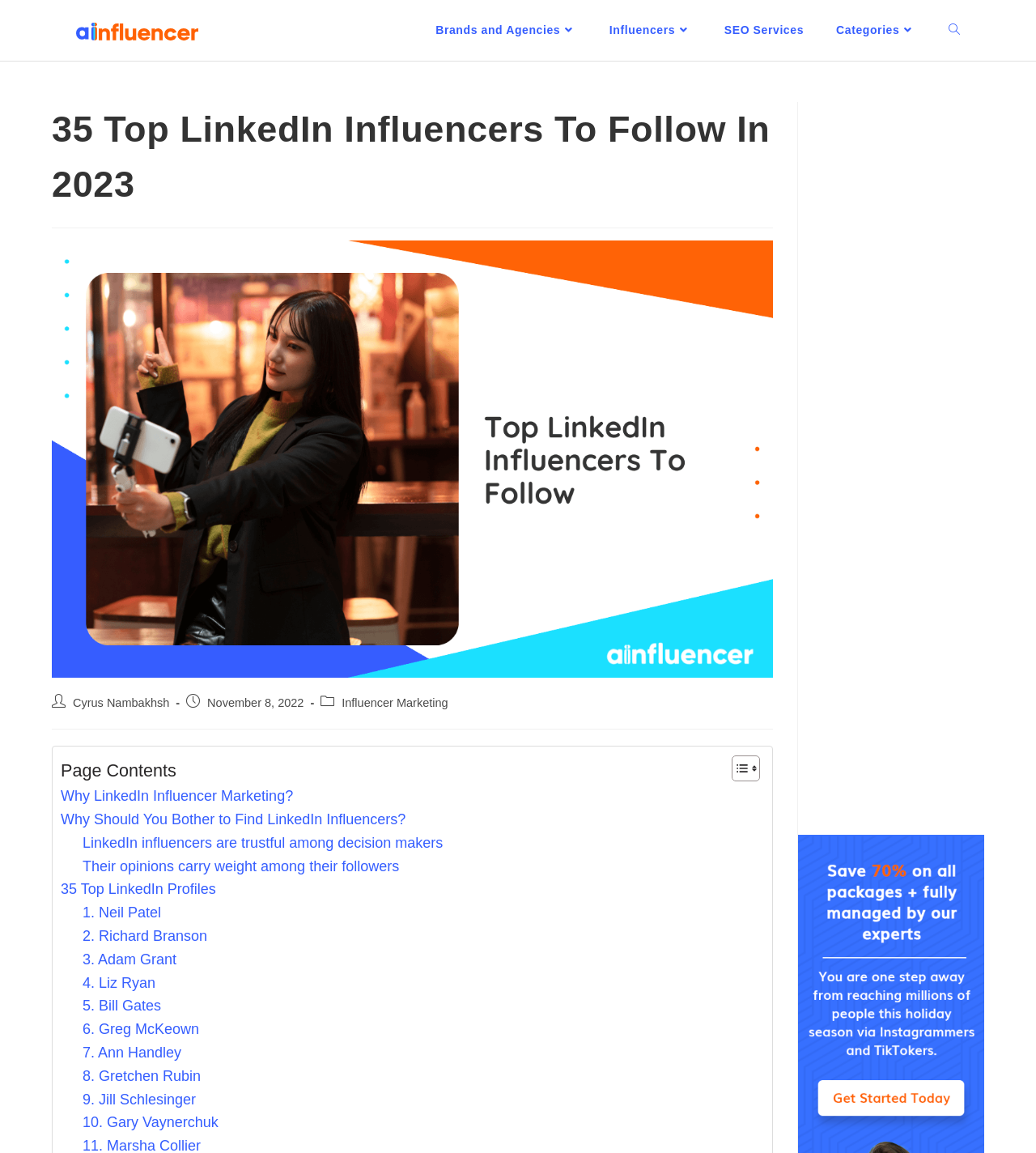Identify the bounding box coordinates of the specific part of the webpage to click to complete this instruction: "Read about Why LinkedIn Influencer Marketing".

[0.059, 0.681, 0.283, 0.701]